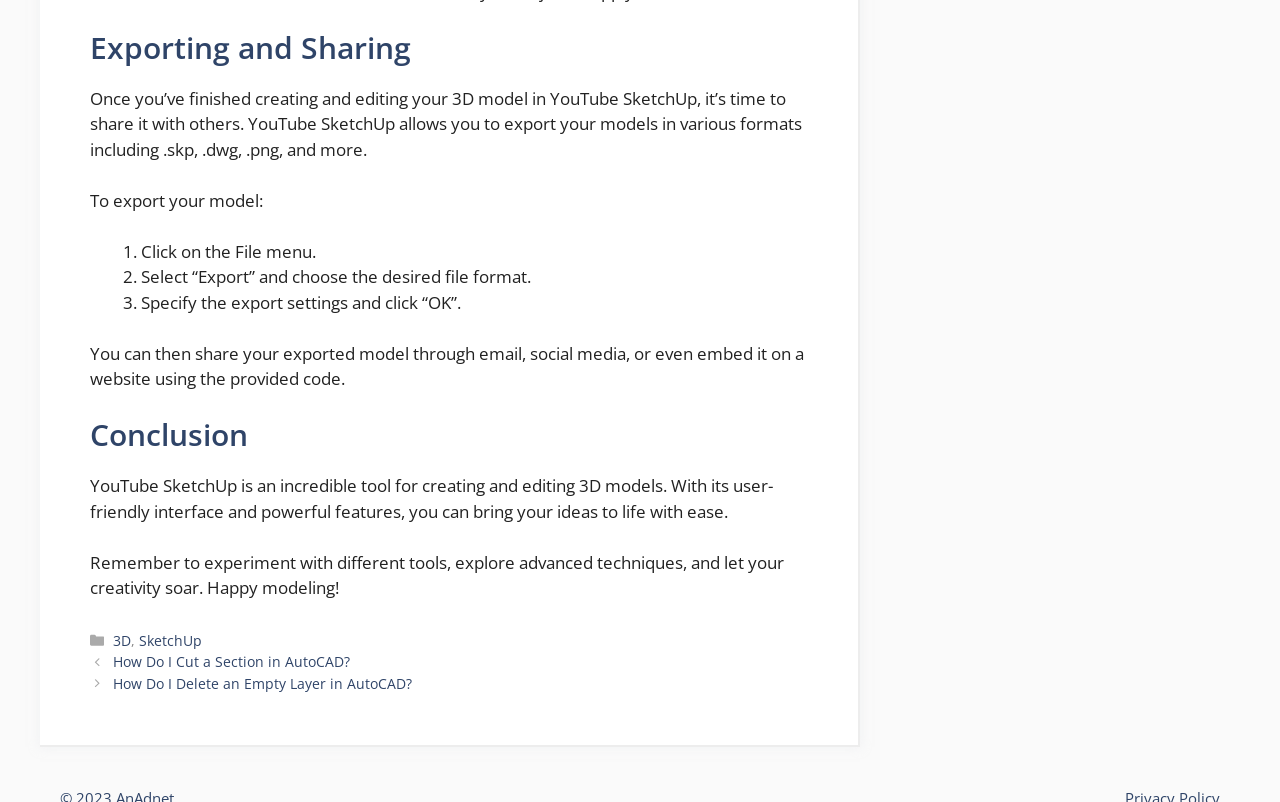Please provide a short answer using a single word or phrase for the question:
What is the tone of the webpage?

Encouraging and helpful